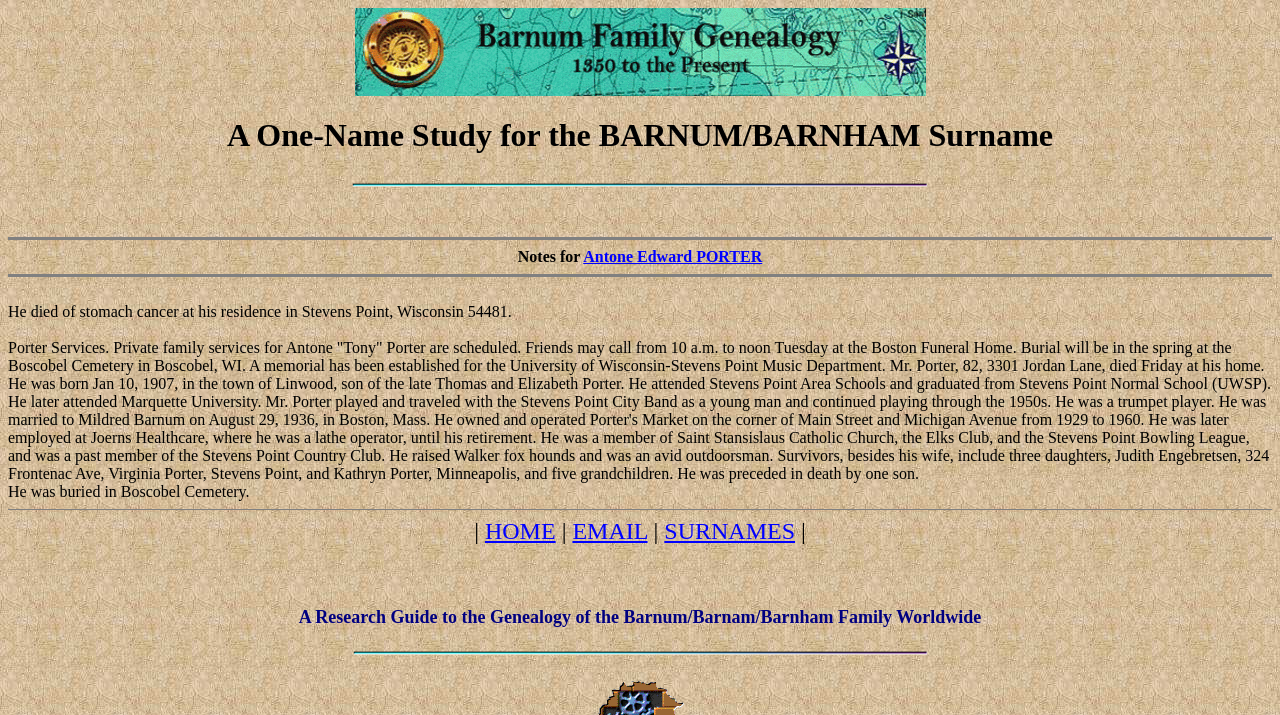What is the name of the person described on this webpage?
Examine the image and provide an in-depth answer to the question.

I inferred this answer by looking at the title of the webpage, which is 'Notes for Antone Edward PORTER', and also by reading the text that describes the person's life, including his death, family, and career.